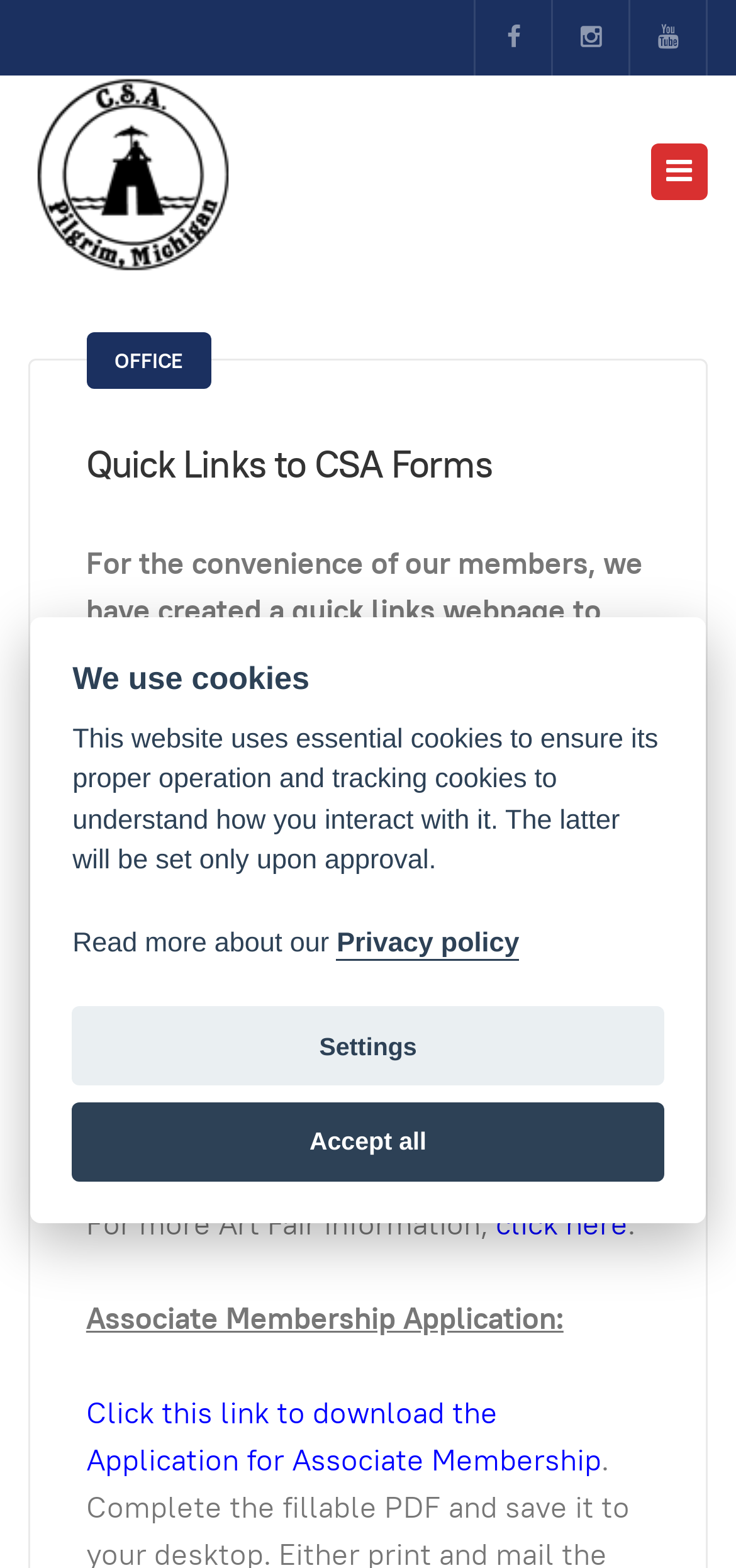What is the date of the Arts and Crafts Fair?
Using the information presented in the image, please offer a detailed response to the question.

I read the text on the webpage, which states that the Arts and Crafts Fair is held on the fourth Wednesday of July.